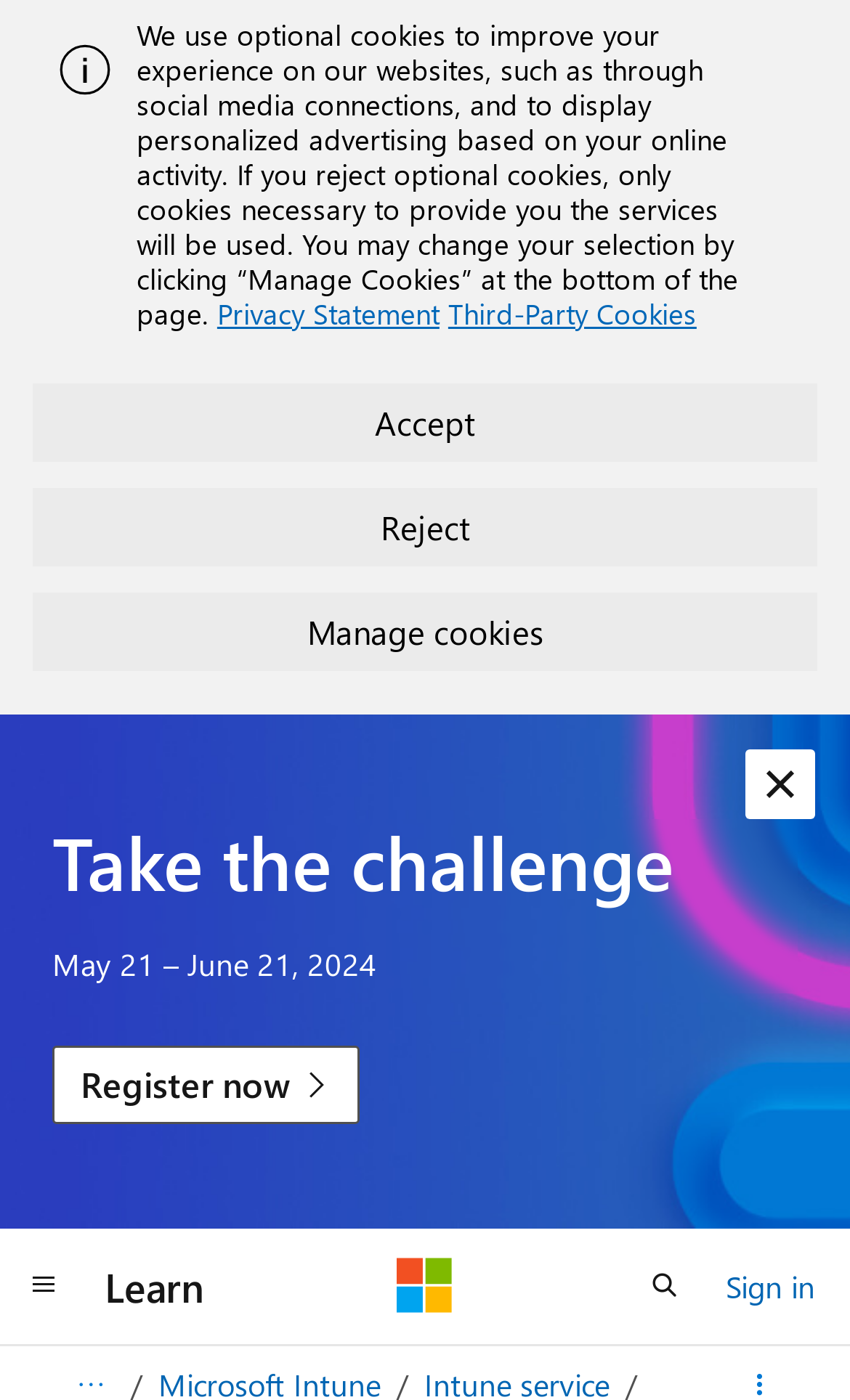Please provide a comprehensive response to the question based on the details in the image: What is the purpose of the 'Accept' button?

The 'Accept' button is located below the text that explains the use of optional cookies on the website. It is likely that clicking this button will accept the use of these cookies, allowing the website to provide a more personalized experience.